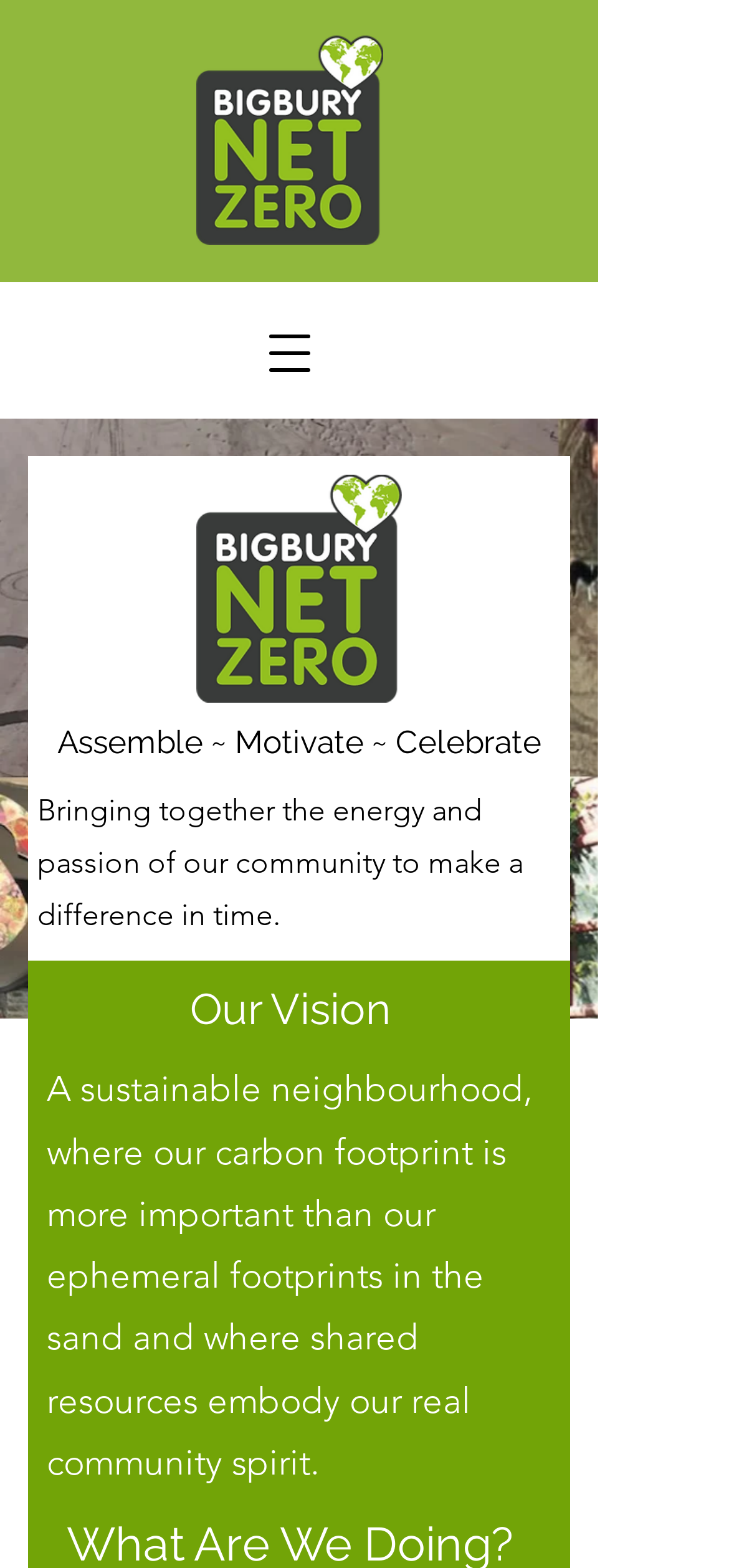What is the community's vision?
Use the information from the screenshot to give a comprehensive response to the question.

The heading element on the webpage states 'Our Vision', and the static text element below it describes the vision as 'A sustainable neighbourhood, where our carbon footprint is more important than our ephemeral footprints in the sand and where shared resources embody our real community spirit.' This suggests that the community's vision is to create a sustainable neighbourhood.